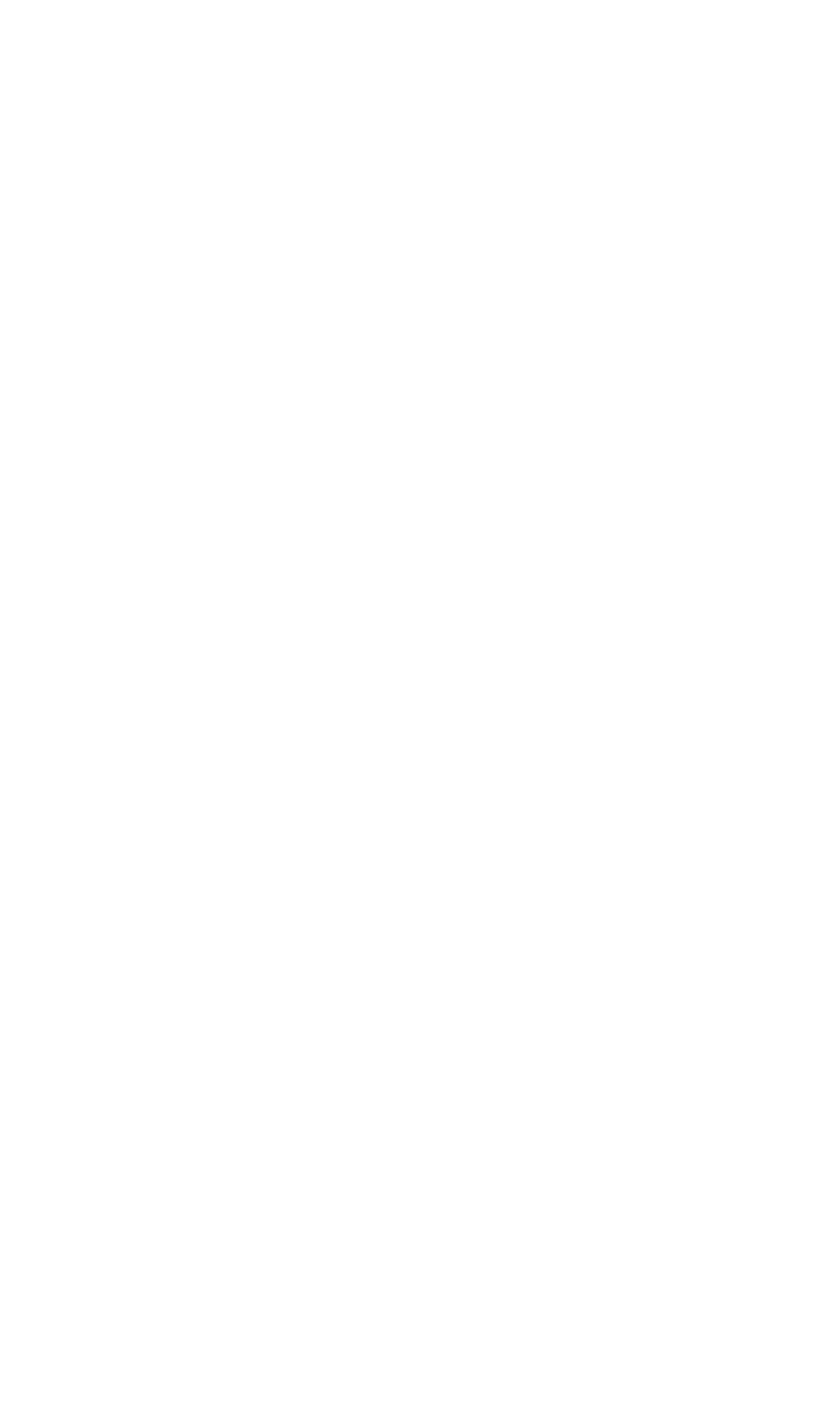How many posts are listed on this page?
Using the image as a reference, answer the question with a short word or phrase.

5